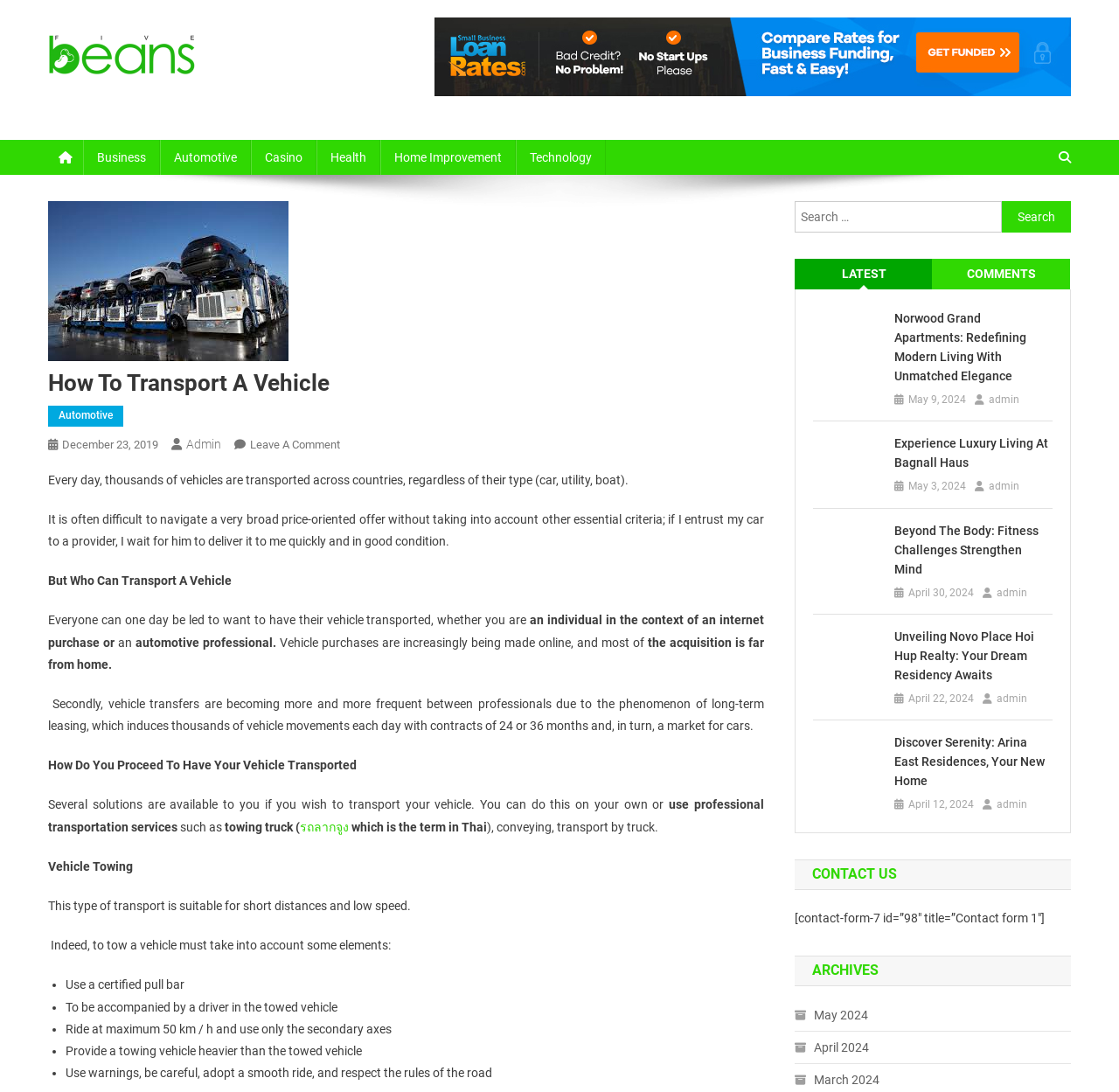Provide the bounding box coordinates for the UI element that is described as: "Automotive".

[0.043, 0.372, 0.11, 0.391]